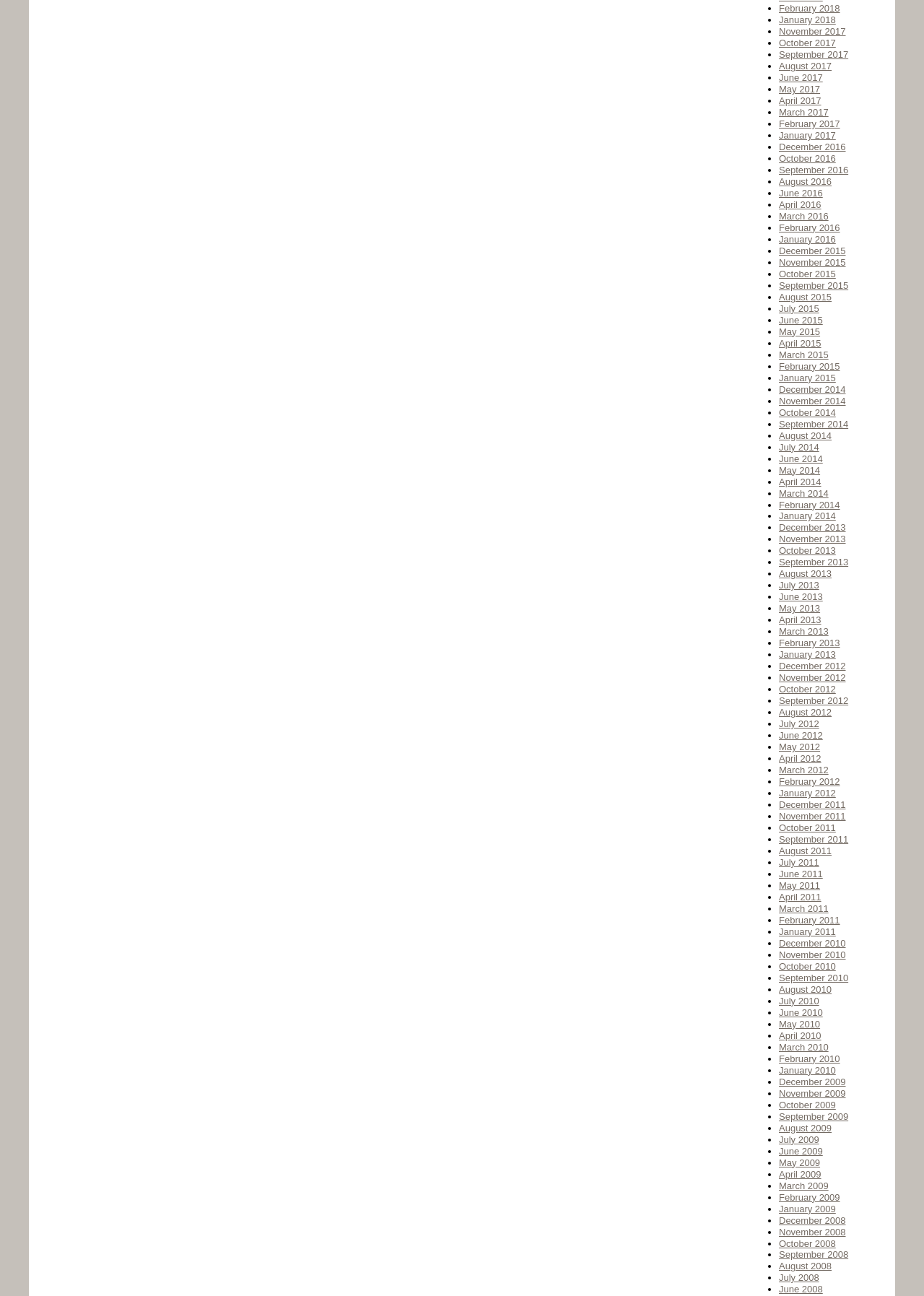Look at the image and answer the question in detail:
What is the earliest month listed?

I looked at the list of links on the webpage and found that the earliest month listed is December 2014, which is at the bottom of the list.